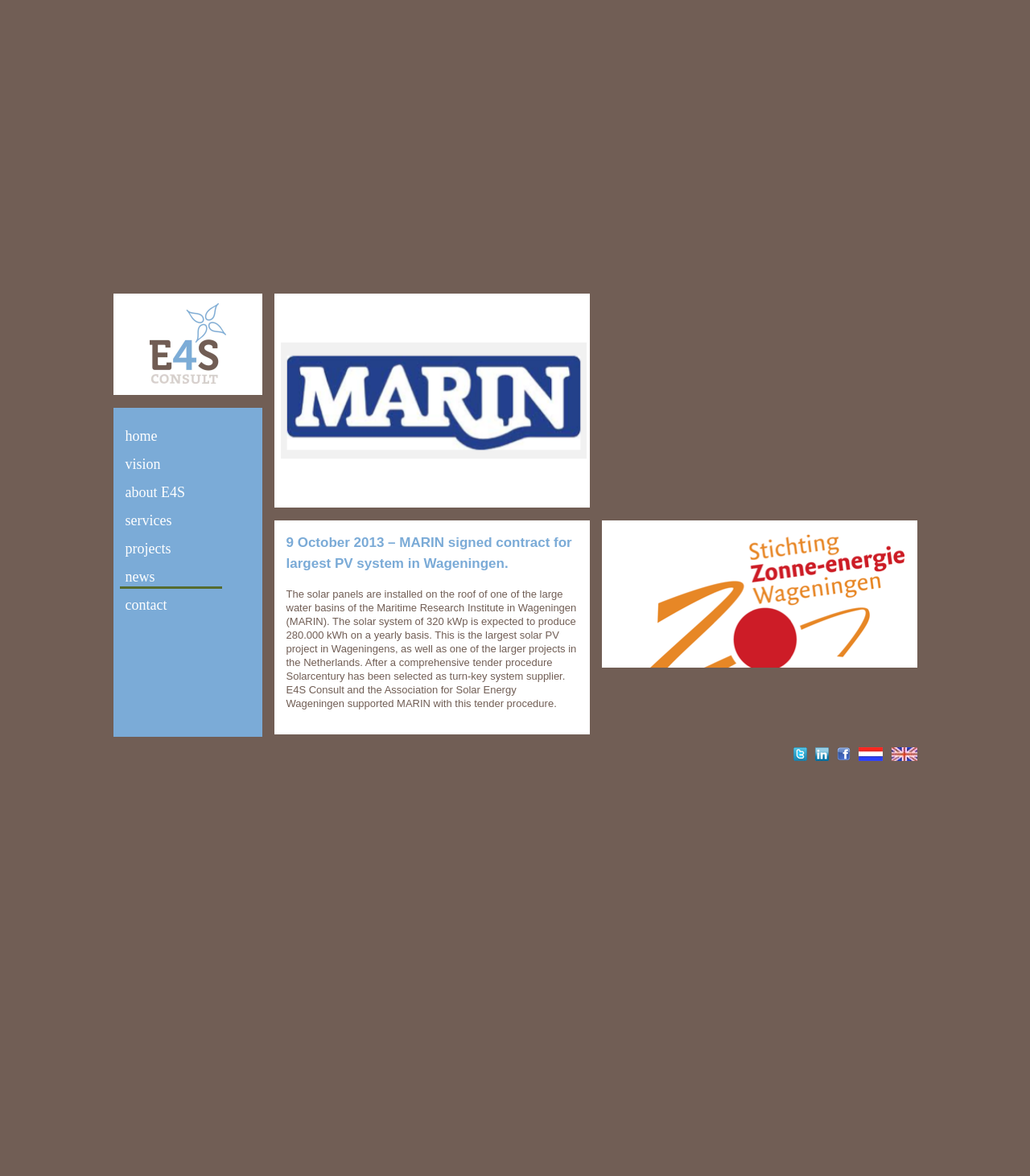Who supported MARIN with the tender procedure?
Using the visual information, reply with a single word or short phrase.

E4S Consult and the Association for Solar Energy Wageningen